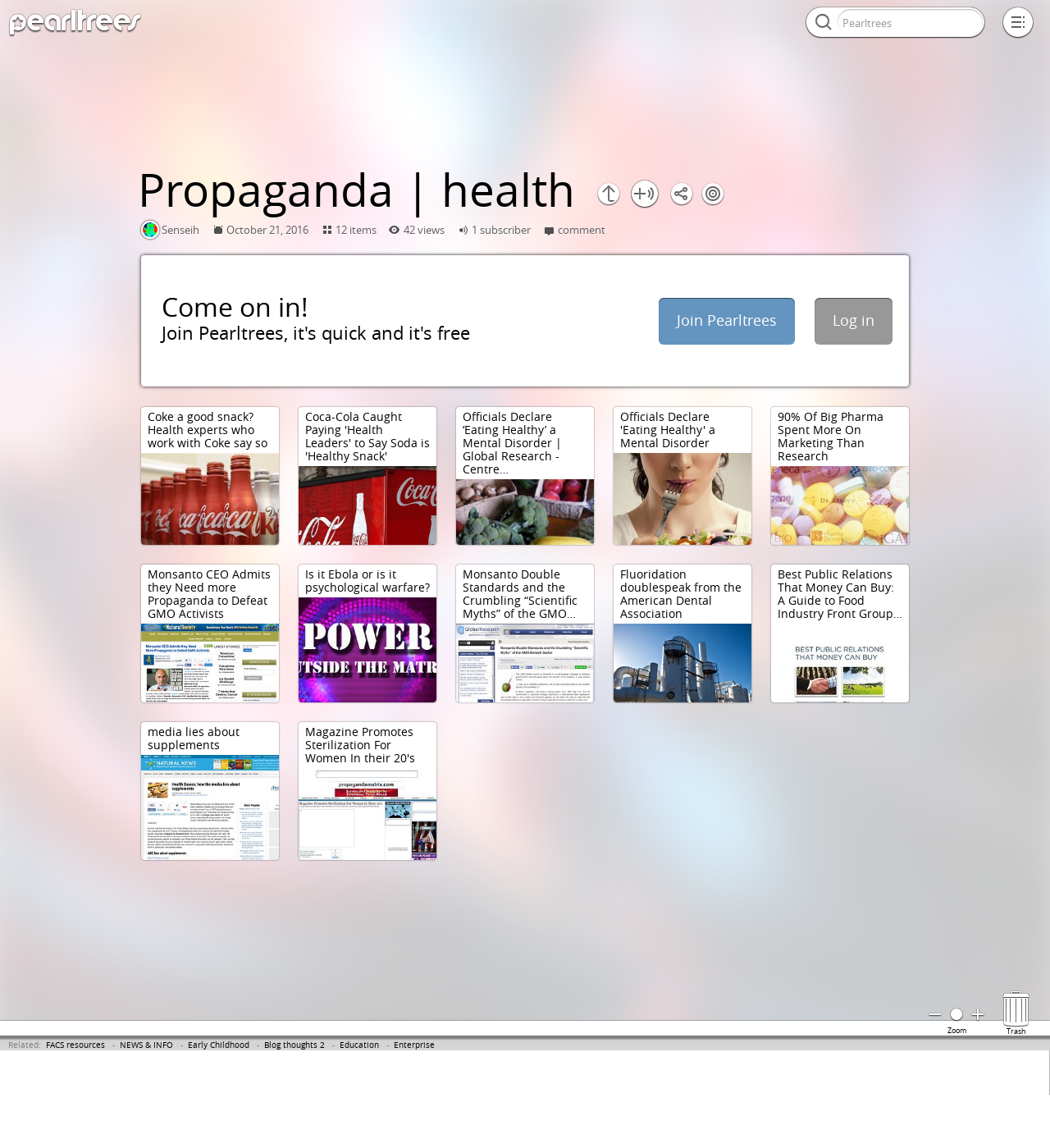Please indicate the bounding box coordinates for the clickable area to complete the following task: "Enter text in the search box". The coordinates should be specified as four float numbers between 0 and 1, i.e., [left, top, right, bottom].

[0.802, 0.013, 0.933, 0.026]